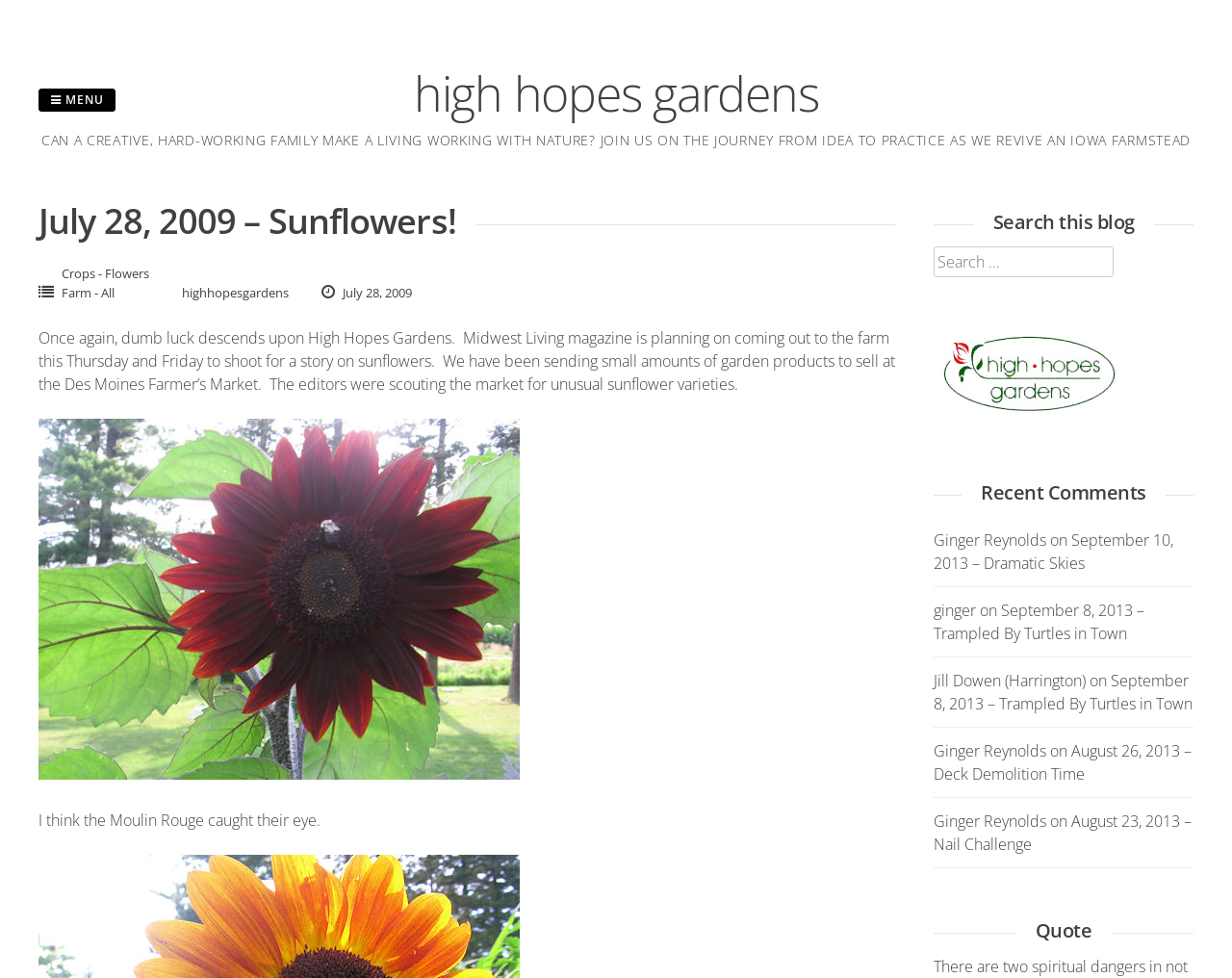Please provide the bounding box coordinates for the element that needs to be clicked to perform the instruction: "Leave a comment". The coordinates must consist of four float numbers between 0 and 1, formatted as [left, top, right, bottom].

None